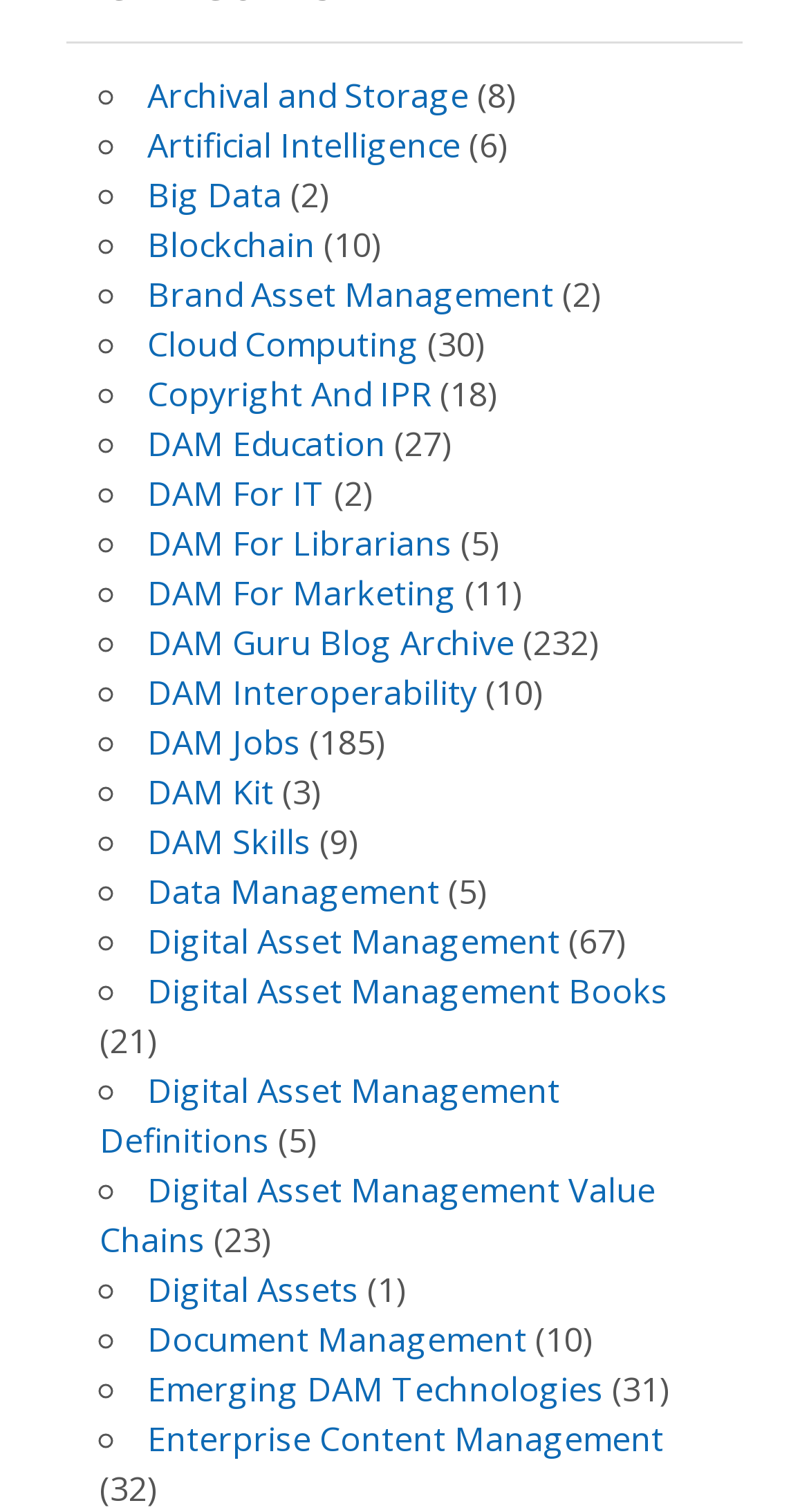Find the bounding box coordinates for the UI element that matches this description: "DAM Guru Blog Archive".

[0.182, 0.41, 0.636, 0.44]